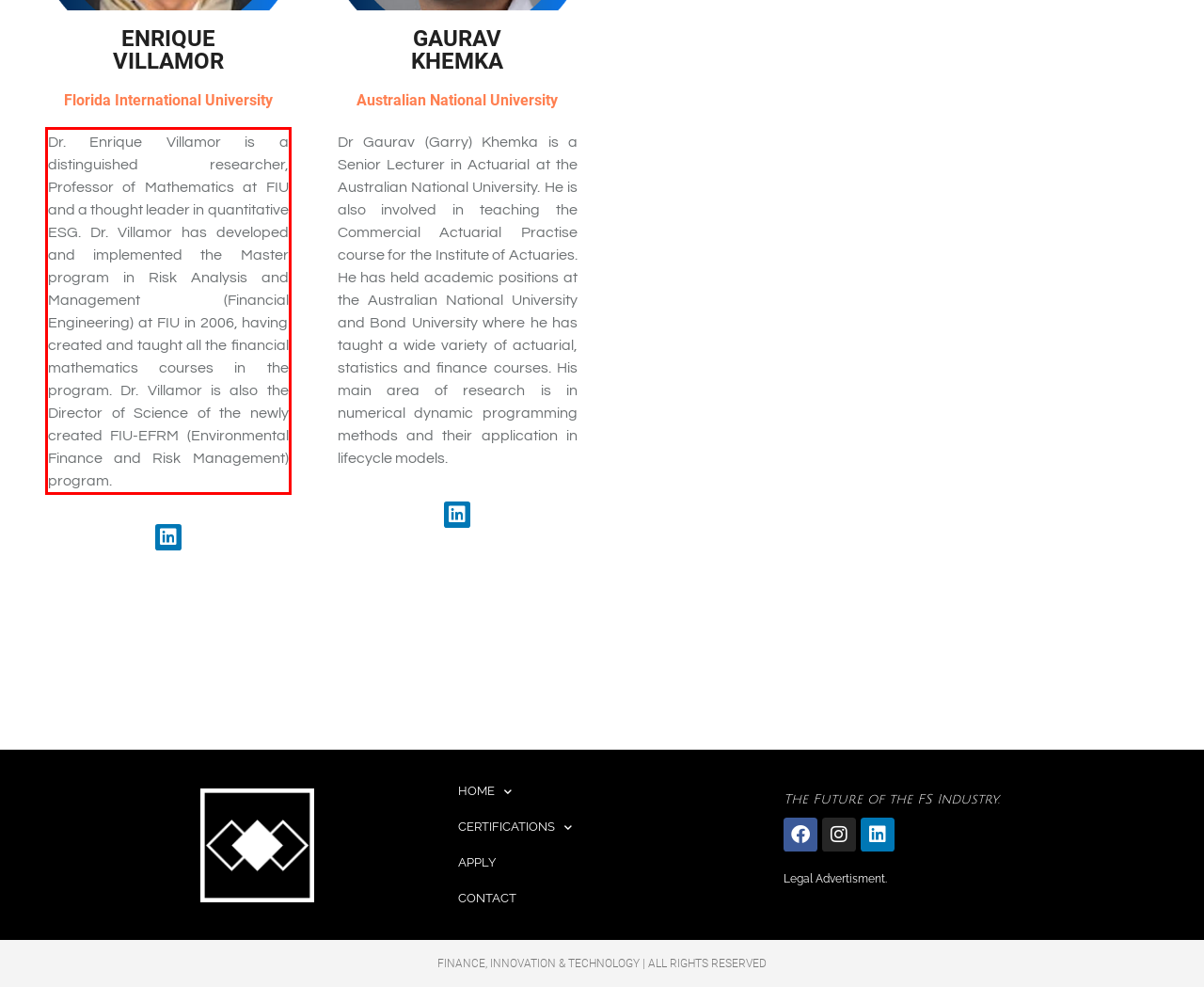Extract and provide the text found inside the red rectangle in the screenshot of the webpage.

Dr. Enrique Villamor is a distinguished researcher, Professor of Mathematics at FIU and a thought leader in quantitative ESG. Dr. Villamor has developed and implemented the Master program in Risk Analysis and Management (Financial Engineering) at FIU in 2006, having created and taught all the financial mathematics courses in the program. Dr. Villamor is also the Director of Science of the newly created FIU-EFRM (Environmental Finance and Risk Management) program.